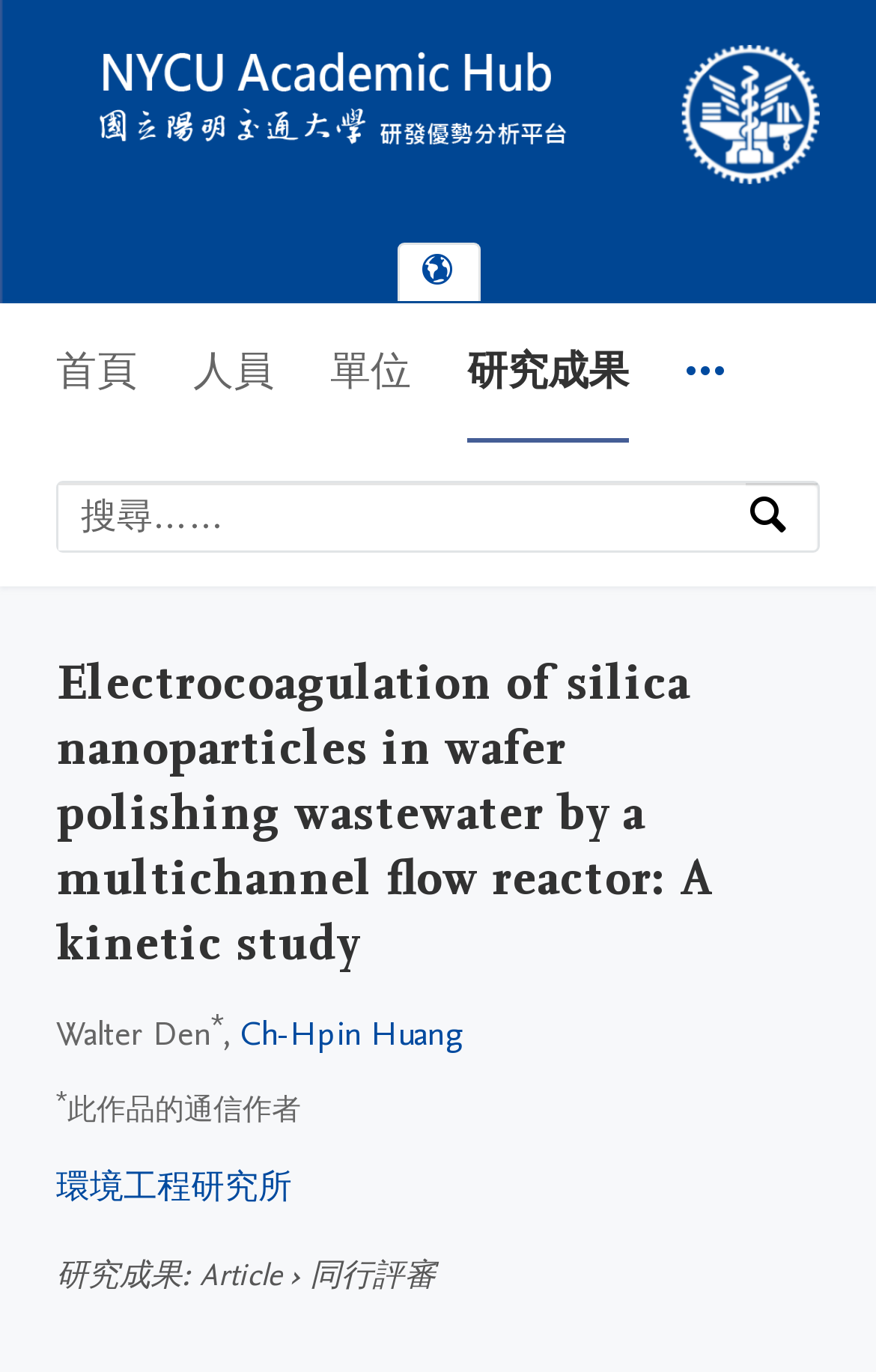Give the bounding box coordinates for this UI element: "Ch-Hpin Huang". The coordinates should be four float numbers between 0 and 1, arranged as [left, top, right, bottom].

[0.274, 0.737, 0.528, 0.77]